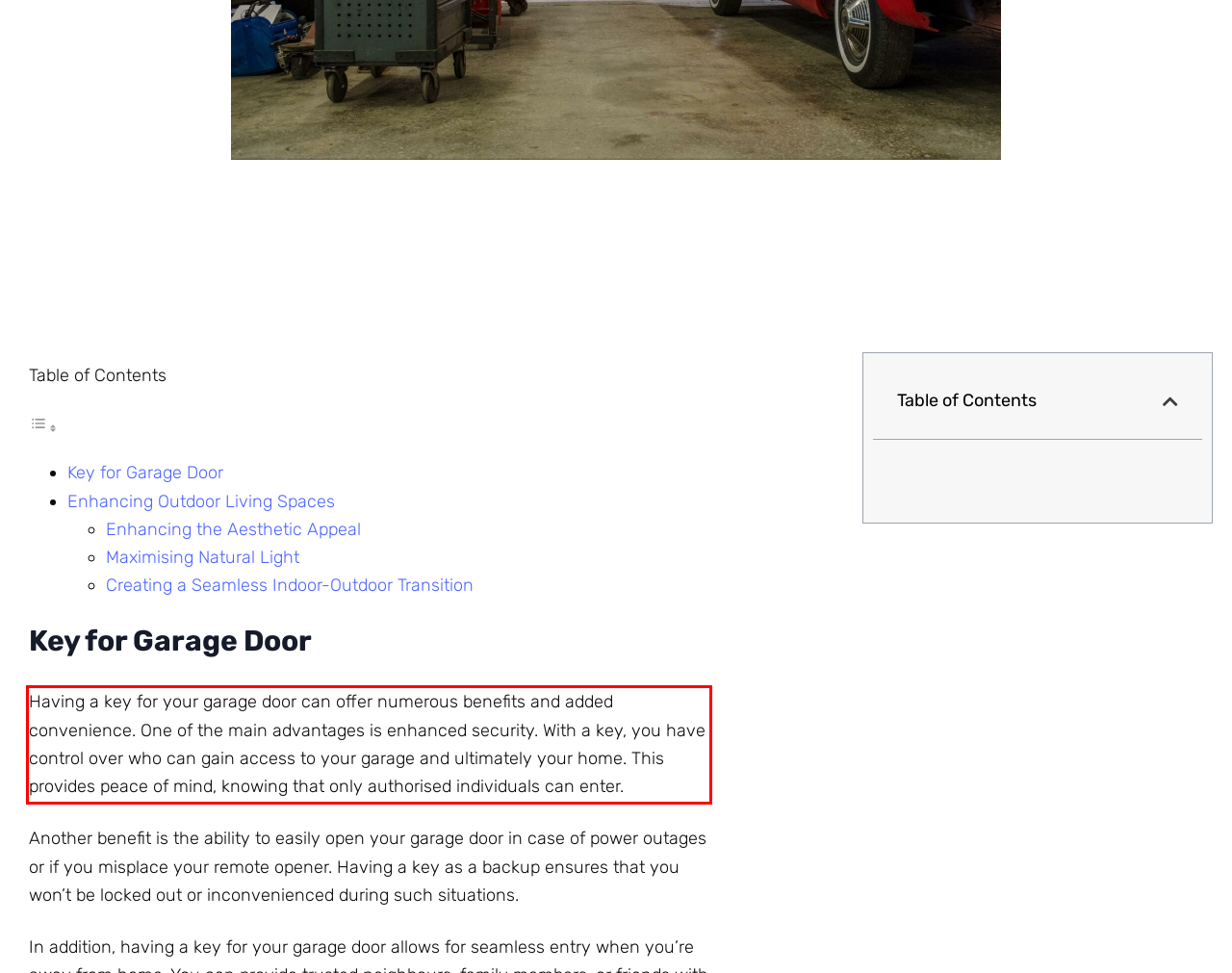With the given screenshot of a webpage, locate the red rectangle bounding box and extract the text content using OCR.

Having a key for your garage door can offer numerous benefits and added convenience. One of the main advantages is enhanced security. With a key, you have control over who can gain access to your garage and ultimately your home. This provides peace of mind, knowing that only authorised individuals can enter.